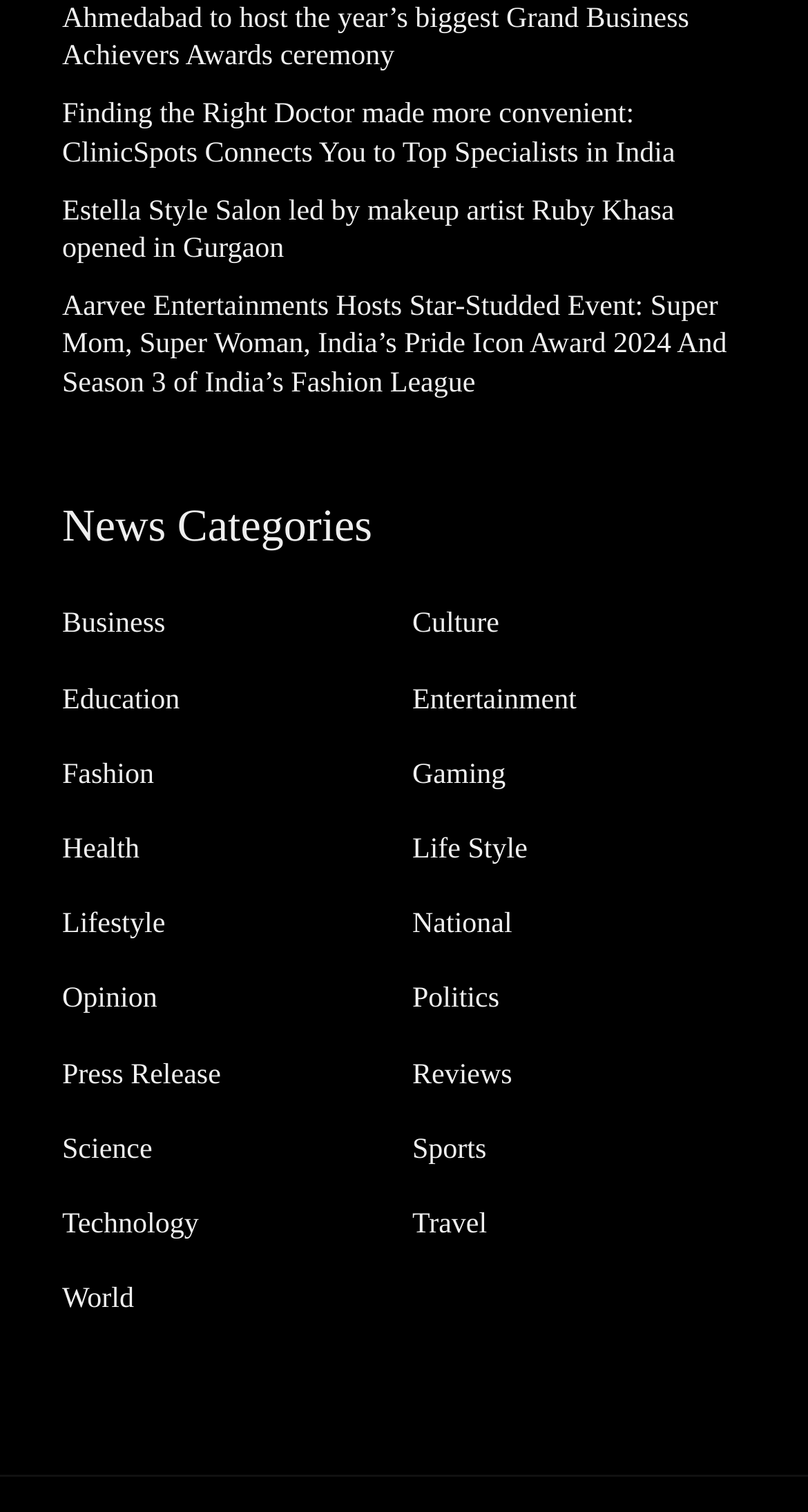Determine the bounding box coordinates of the UI element described by: "Gaming".

[0.51, 0.501, 0.626, 0.526]